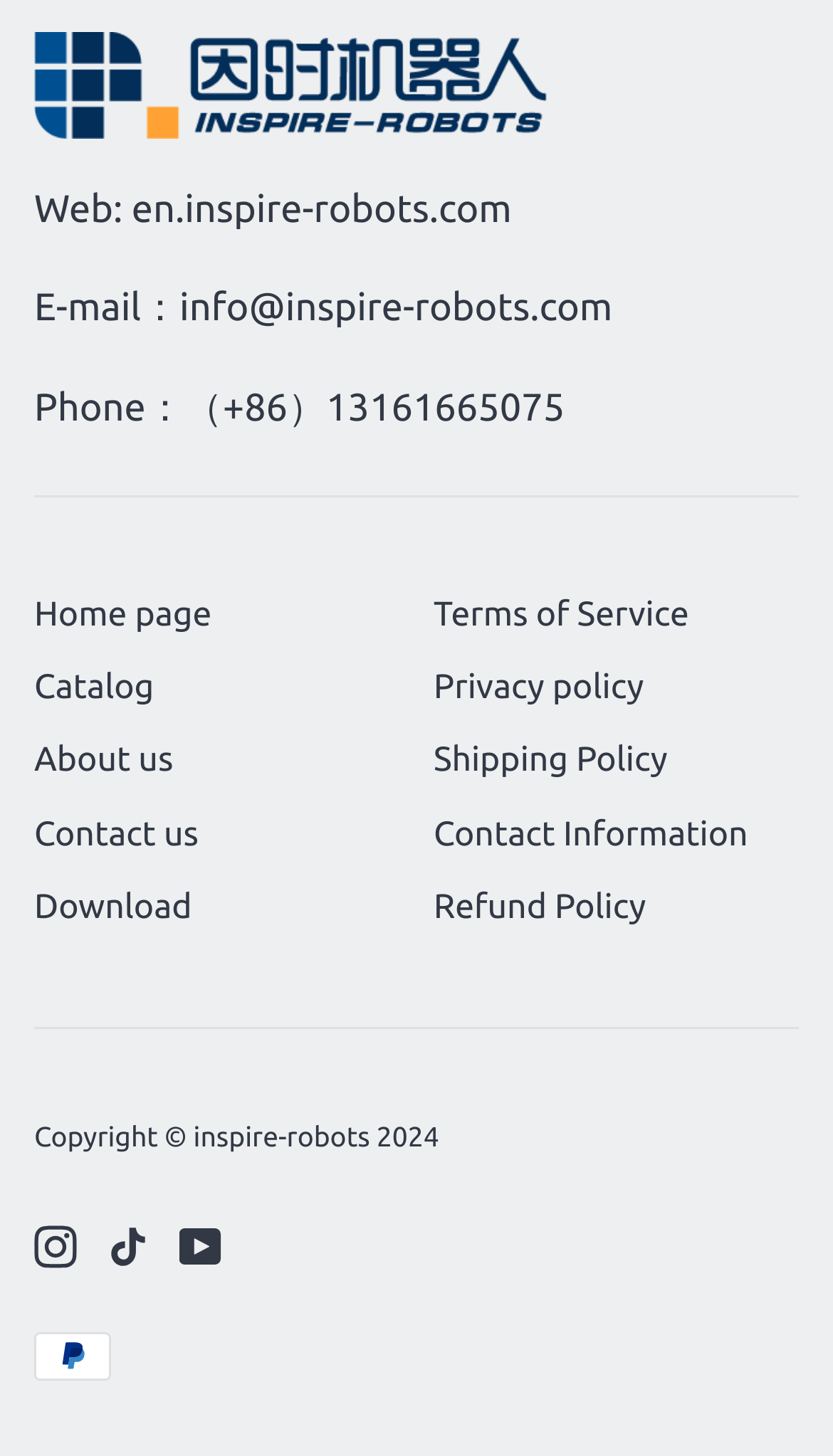Please locate the bounding box coordinates of the region I need to click to follow this instruction: "View terms of service".

[0.521, 0.408, 0.827, 0.441]